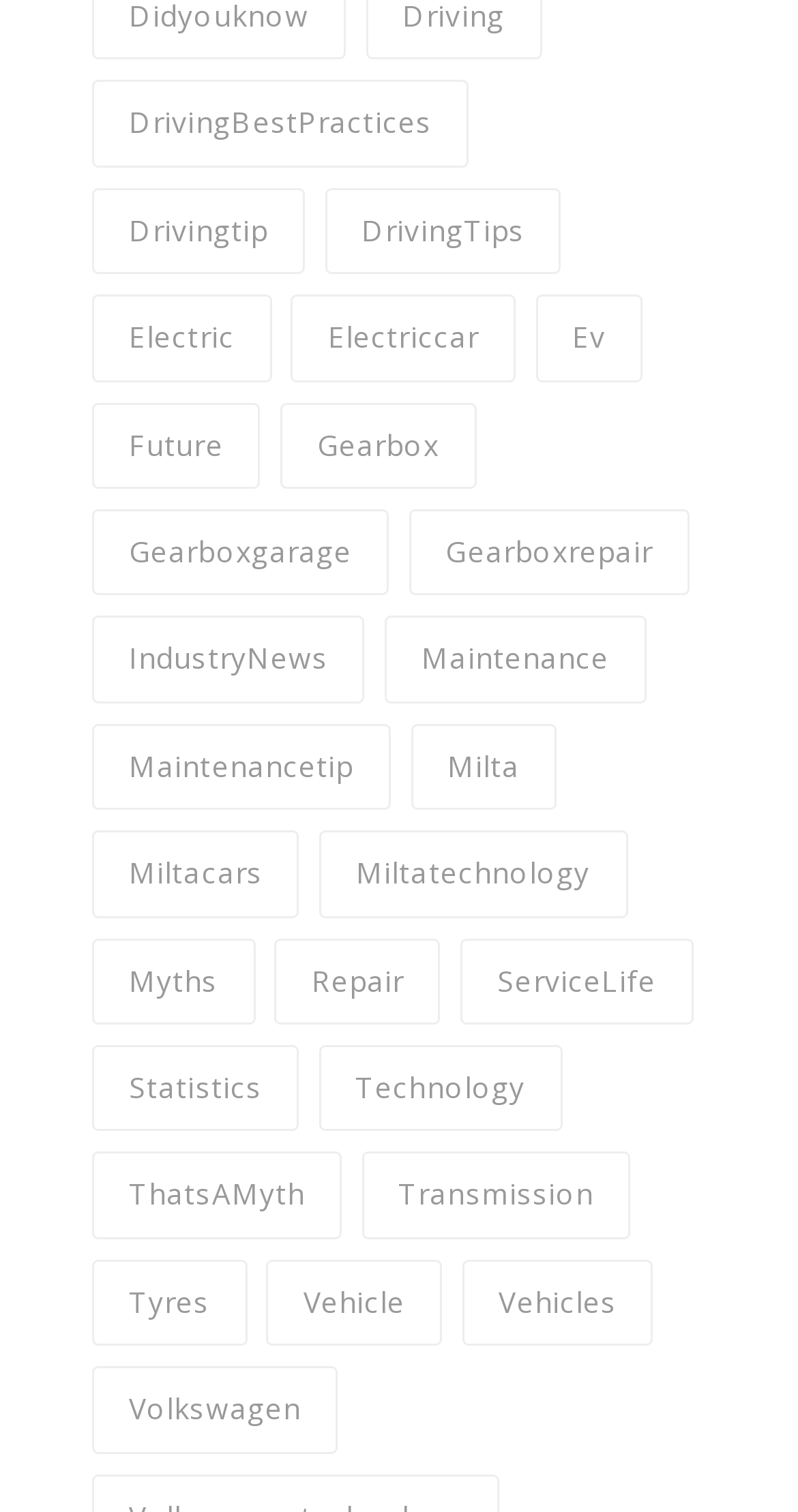What is the last category on the webpage?
Look at the image and provide a short answer using one word or a phrase.

Volkswagen